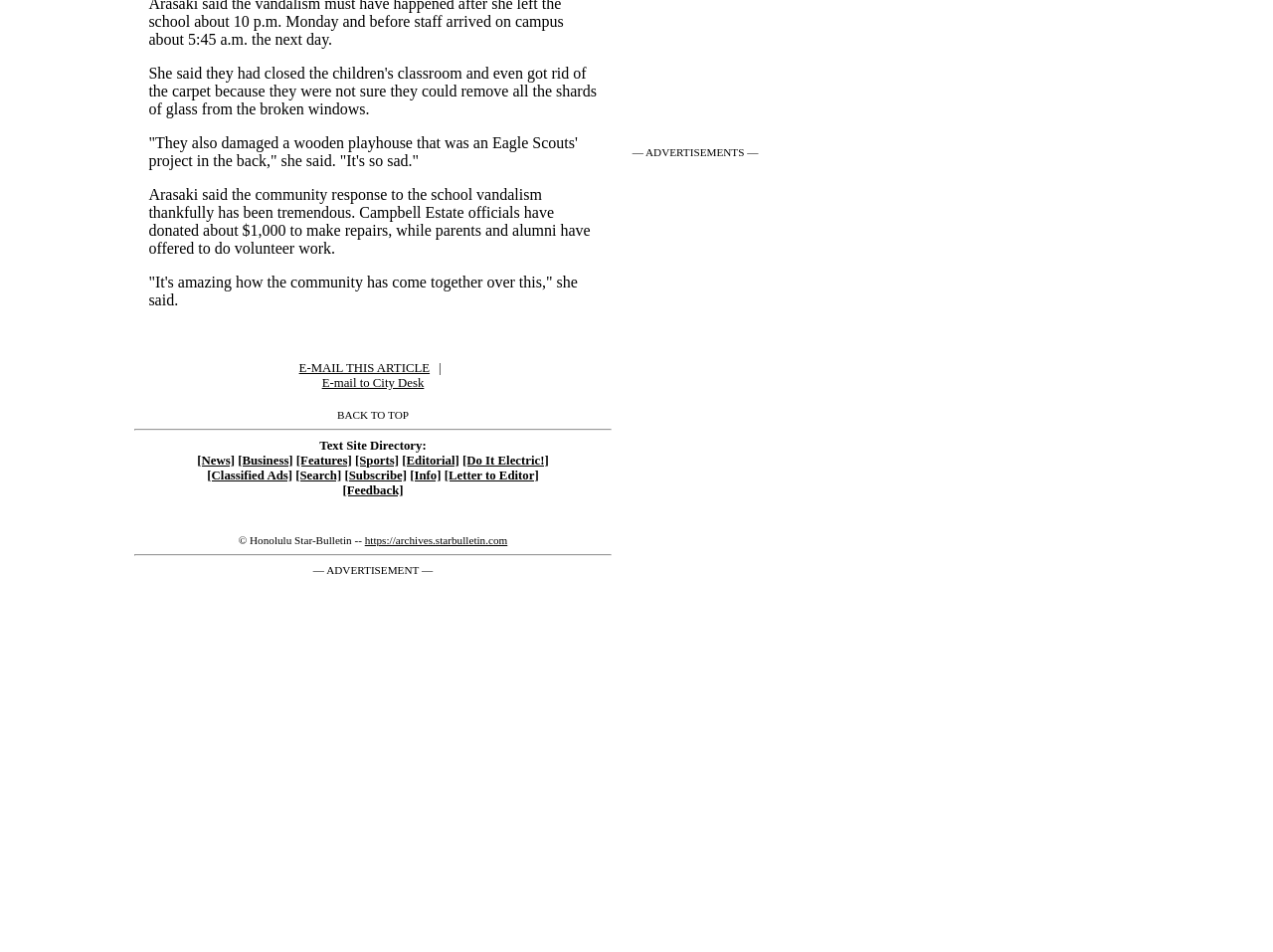Give a one-word or one-phrase response to the question: 
What is the copyright notice at the bottom of the page?

Honolulu Star-Bulletin